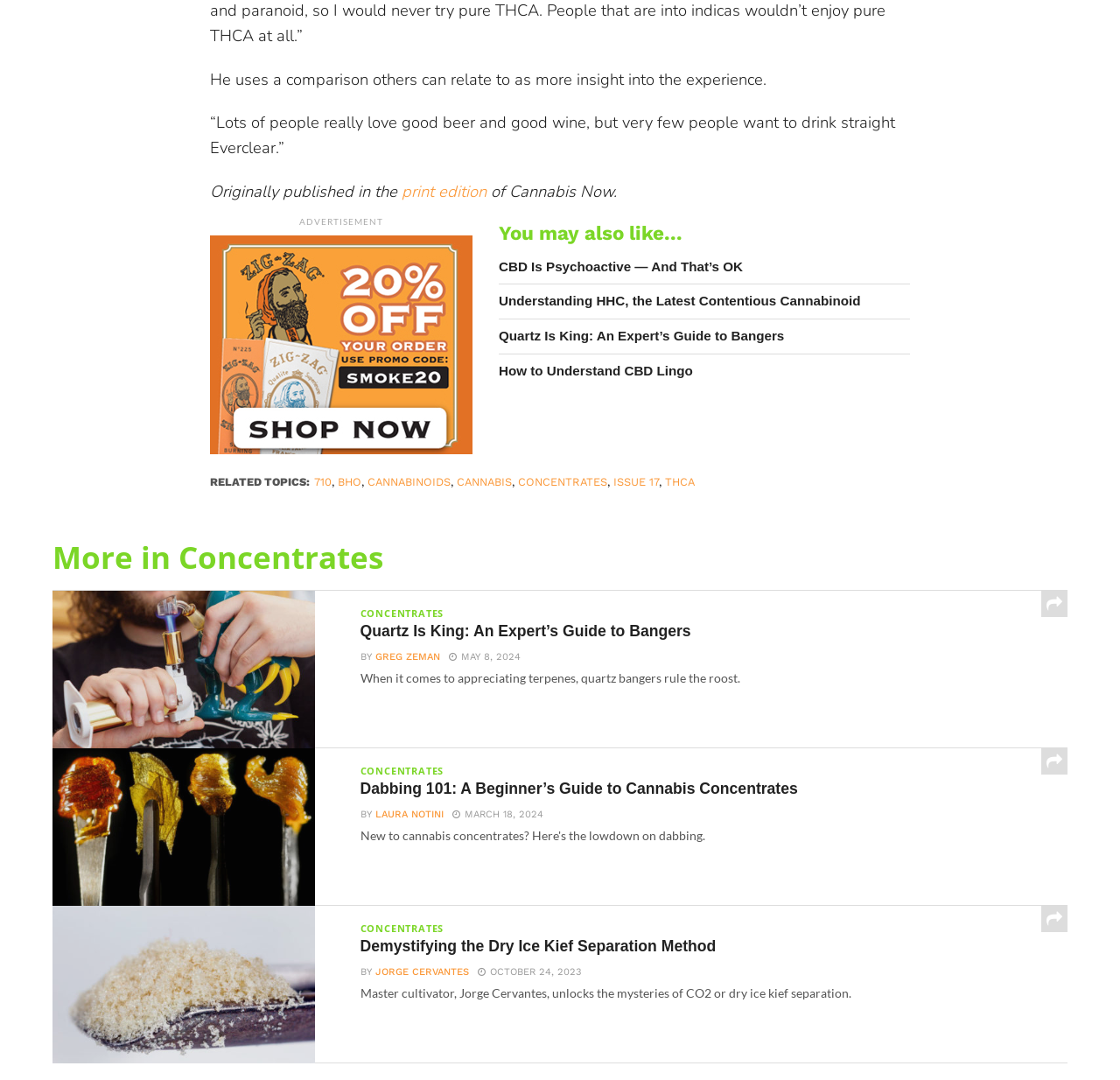Determine the bounding box coordinates of the element that should be clicked to execute the following command: "Click the link 'CBD Is Psychoactive — And That’s OK'".

[0.445, 0.24, 0.812, 0.255]